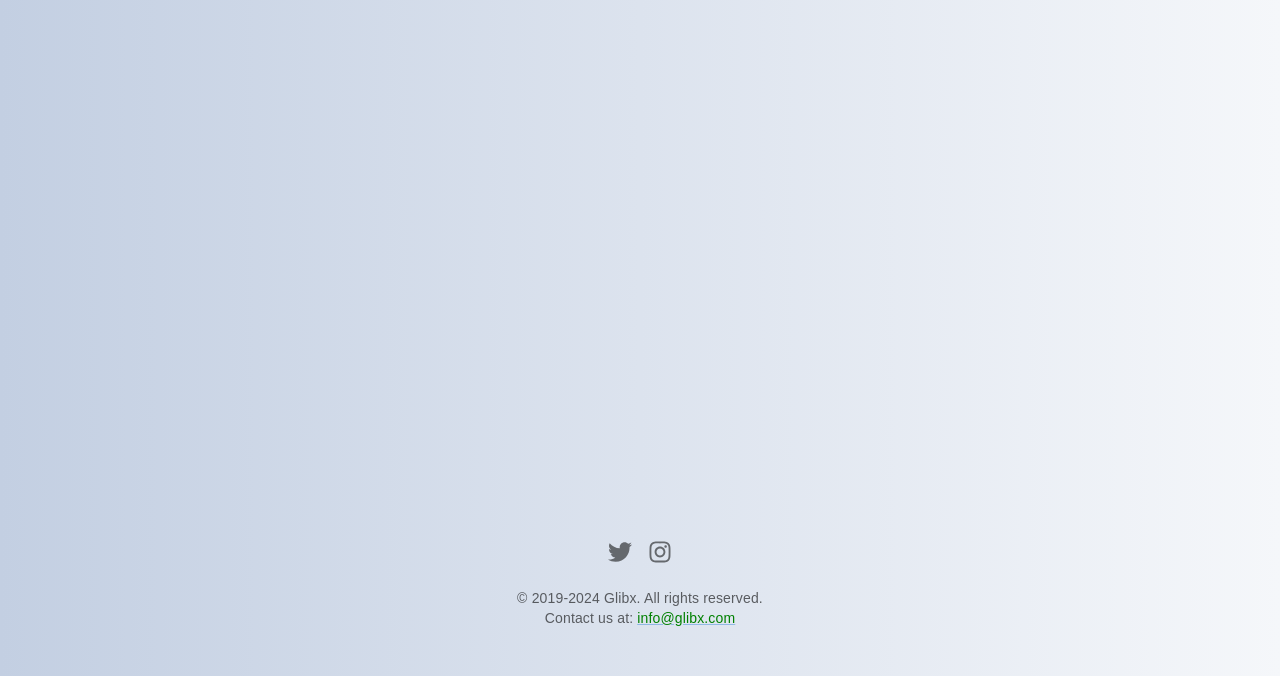What is the email address to contact?
Please respond to the question with as much detail as possible.

I found the 'Contact us at:' text at the bottom of the webpage, followed by a link with the email address 'info@glibx.com'.